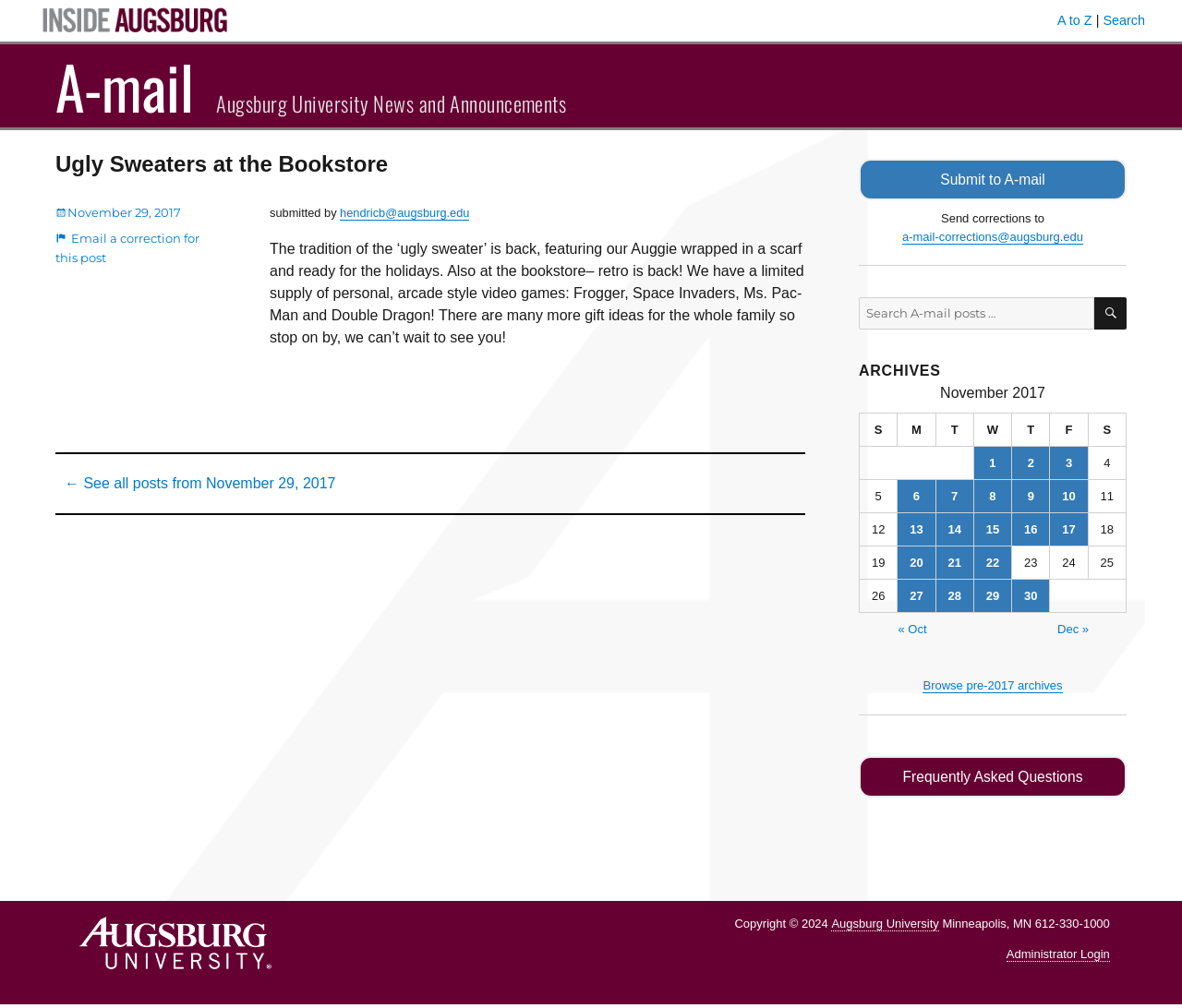What is the theme of the sweater?
Using the visual information, answer the question in a single word or phrase.

Ugly sweater